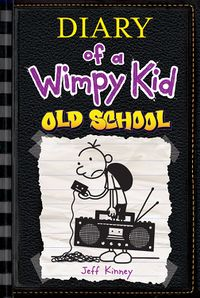Create a detailed narrative of what is happening in the image.

The image depicts the cover of "Diary of a Wimpy Kid: Old School," a popular children's book written by Jeff Kinney. The design prominently features a bright yellow title at the top, reading "DIARY of a Wimpy Kid," with the words "OLD SCHOOL" highlighted in vibrant purple. Below the title, there is an illustration of the main character, Greg Heffley, engaging in a nostalgic activity, holding an old-fashioned cassette player. The background showcases a textured black pattern, emphasizing the playful and relatable theme of the series, which often explores the everyday challenges faced by kids in a humorous way. This cover reflects the essence of the book, which focuses on Greg's adventures and experiences when he encounters a week without modern technology.